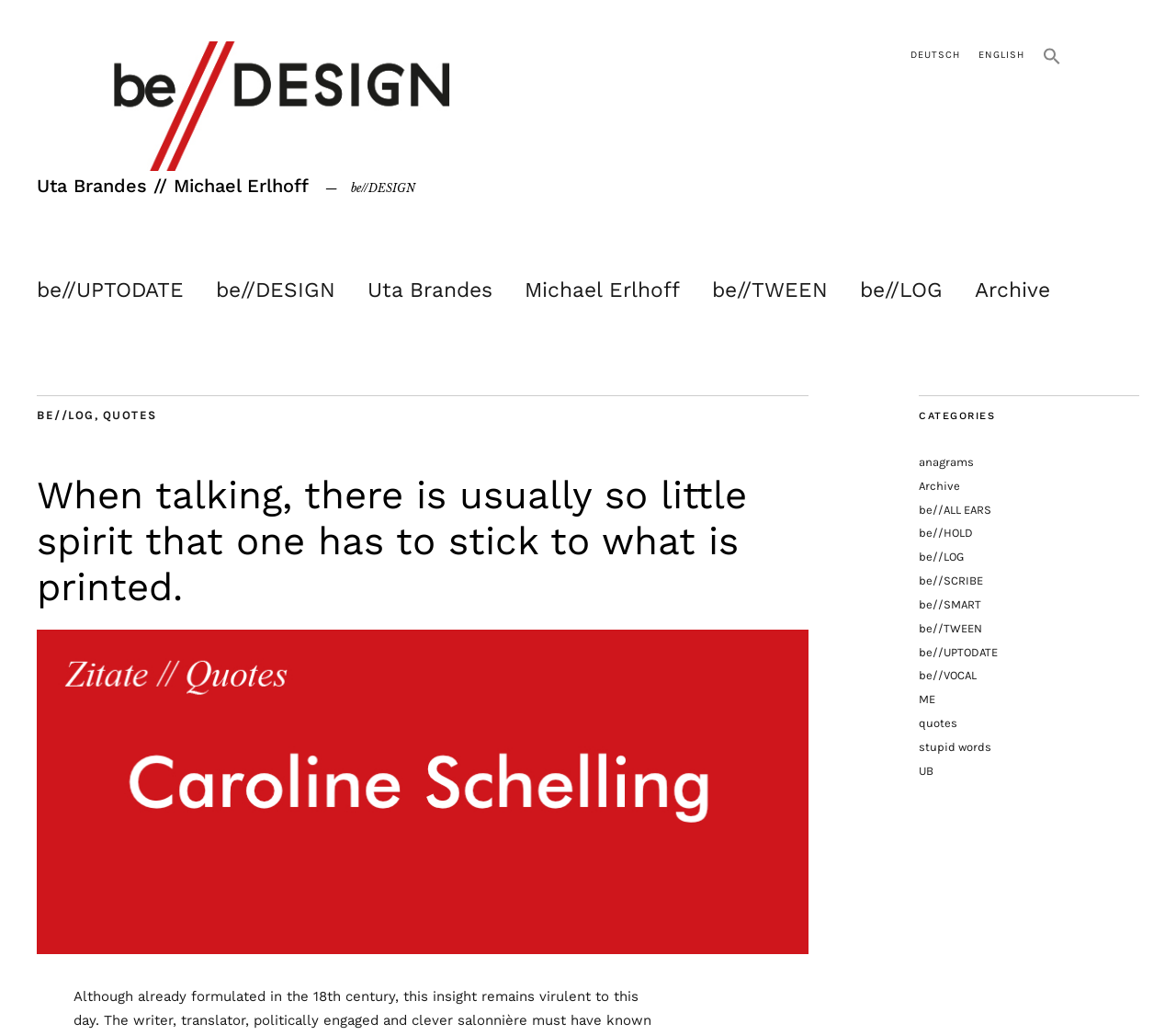Could you highlight the region that needs to be clicked to execute the instruction: "Visit Uta Brandes' page"?

[0.312, 0.257, 0.419, 0.295]